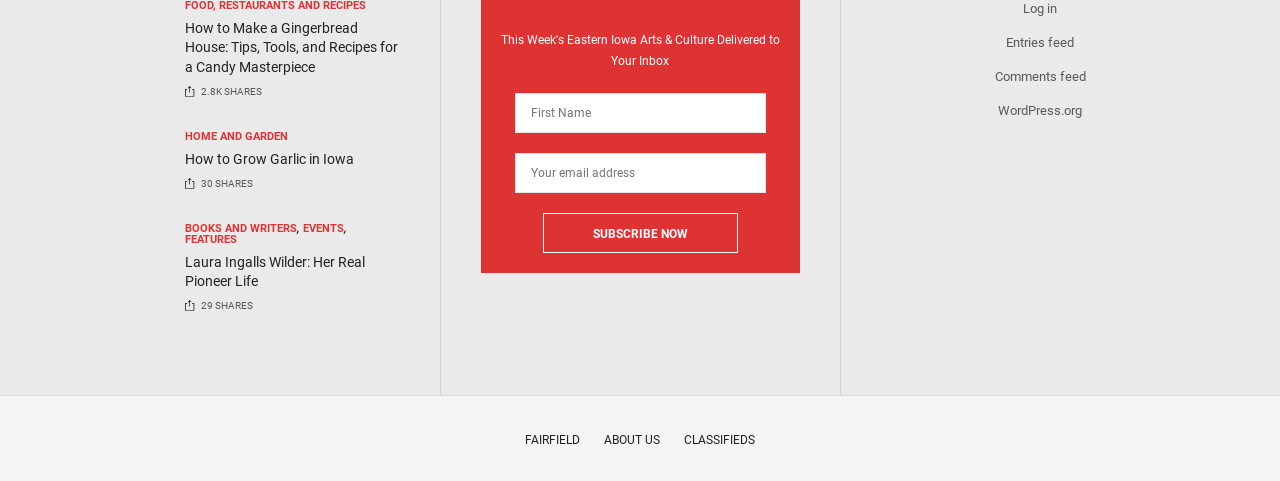Please find the bounding box coordinates of the section that needs to be clicked to achieve this instruction: "Click the link to learn how to make a gingerbread house".

[0.145, 0.039, 0.312, 0.161]